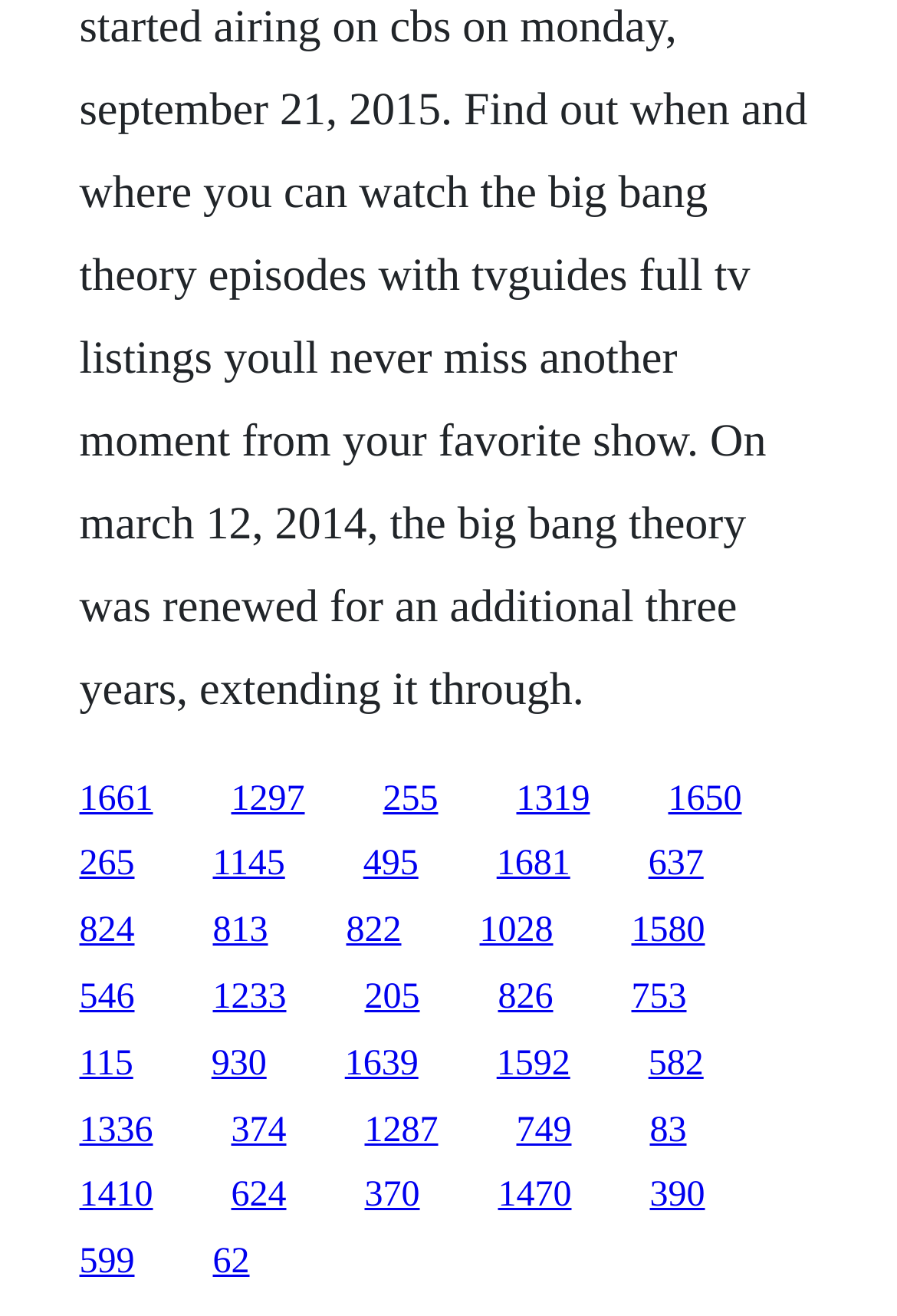Using the element description: "205", determine the bounding box coordinates for the specified UI element. The coordinates should be four float numbers between 0 and 1, [left, top, right, bottom].

[0.406, 0.743, 0.468, 0.773]